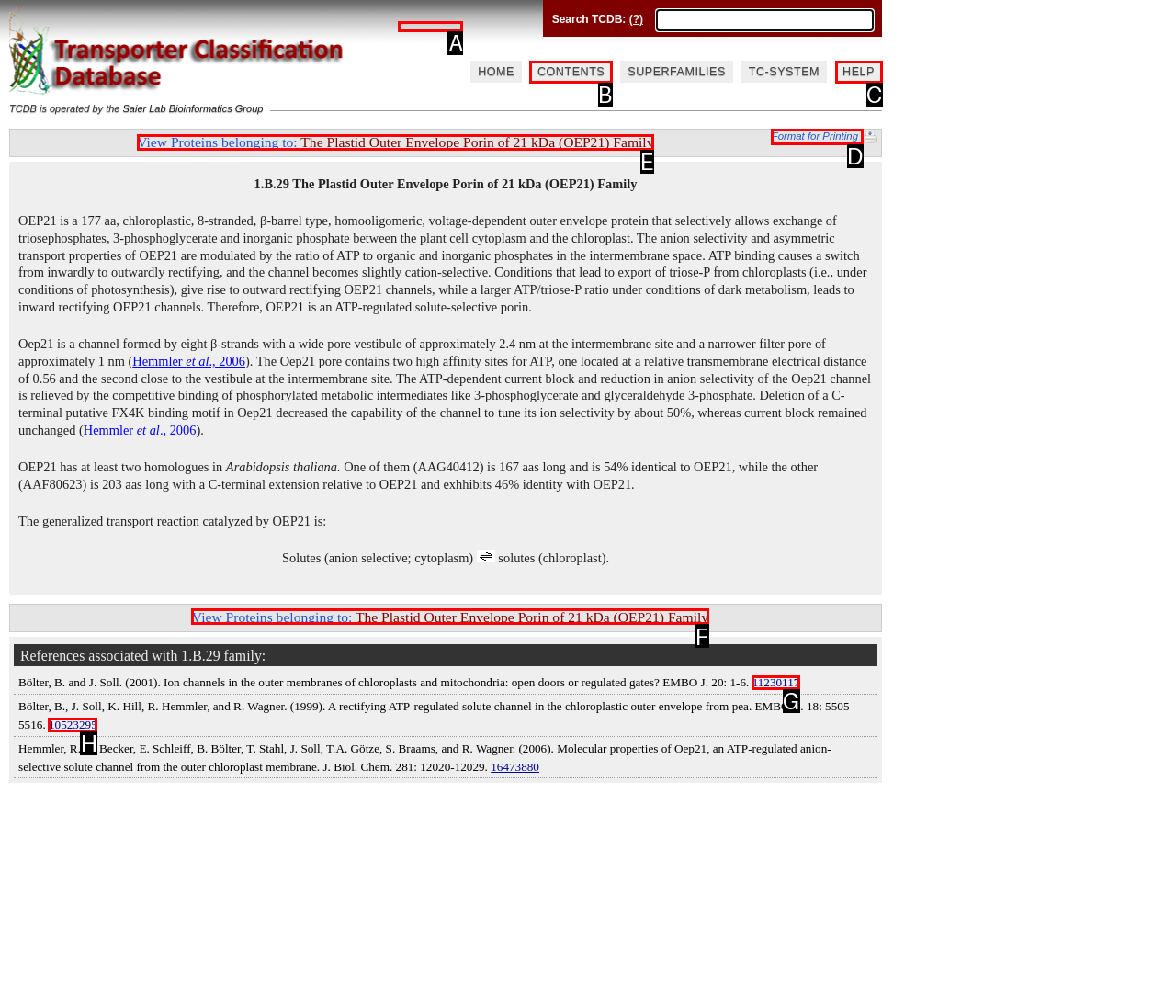Select the option that fits this description: Saier Lab. Group
Answer with the corresponding letter directly.

A